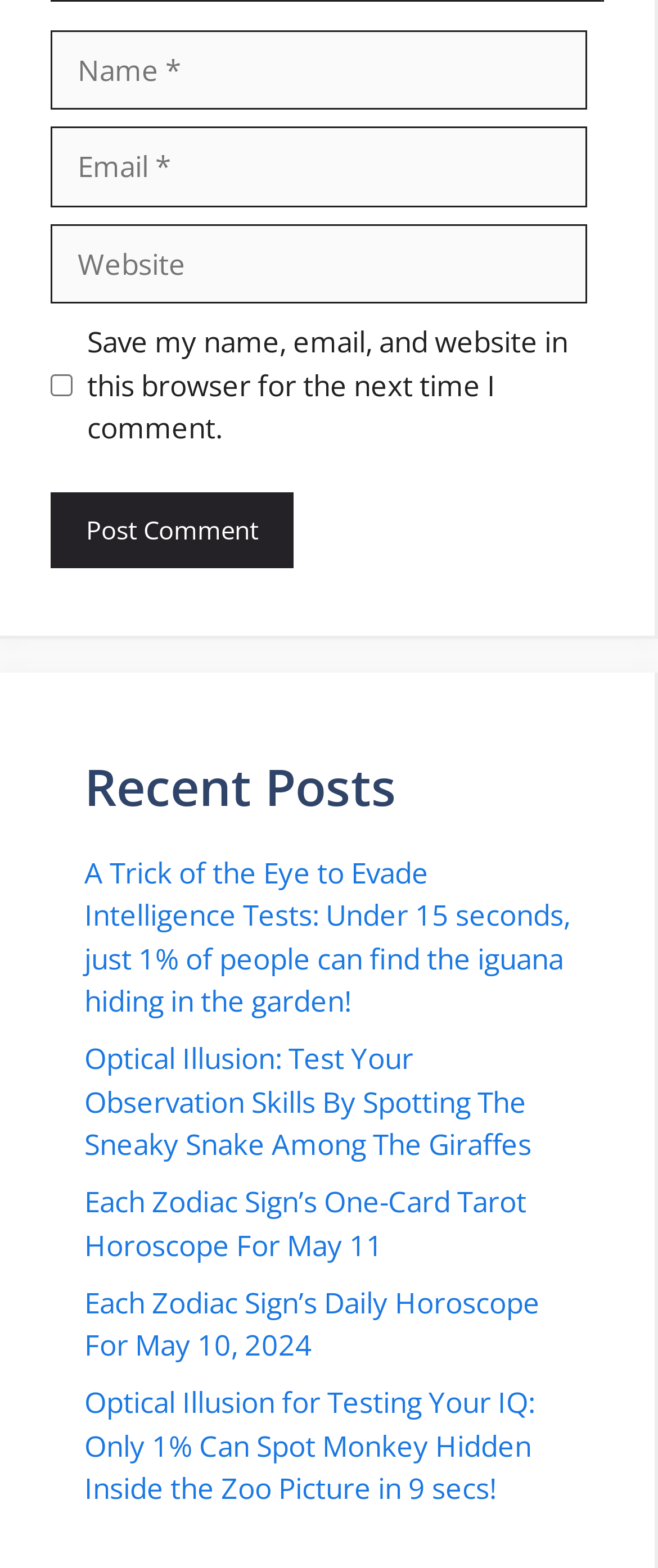Locate the bounding box coordinates of the region to be clicked to comply with the following instruction: "Input your email". The coordinates must be four float numbers between 0 and 1, in the form [left, top, right, bottom].

[0.077, 0.081, 0.892, 0.132]